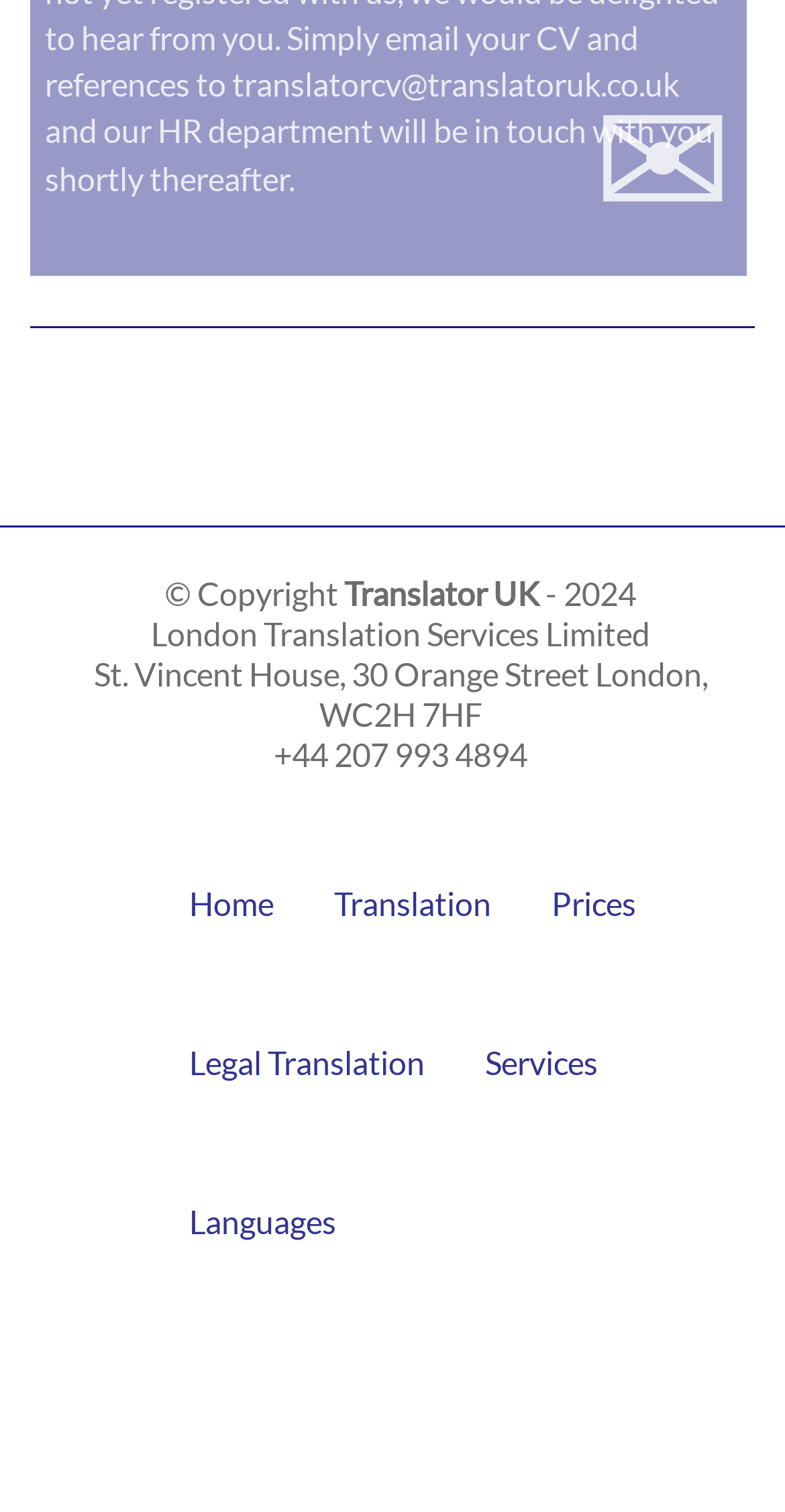Determine the bounding box of the UI element mentioned here: "view latest topics". The coordinates must be in the format [left, top, right, bottom] with values ranging from 0 to 1.

None